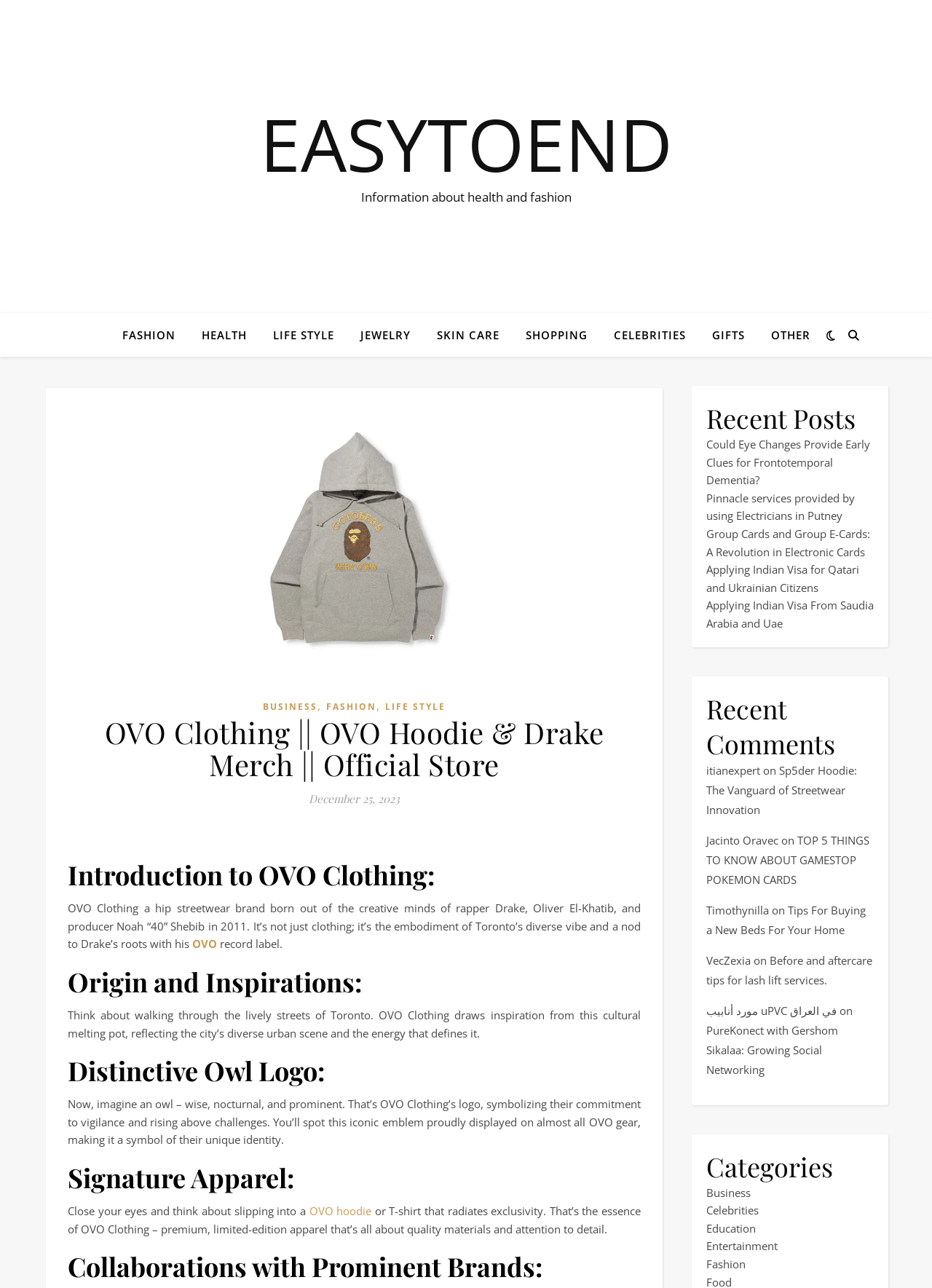Kindly determine the bounding box coordinates of the area that needs to be clicked to fulfill this instruction: "Follow us on Twitter".

None